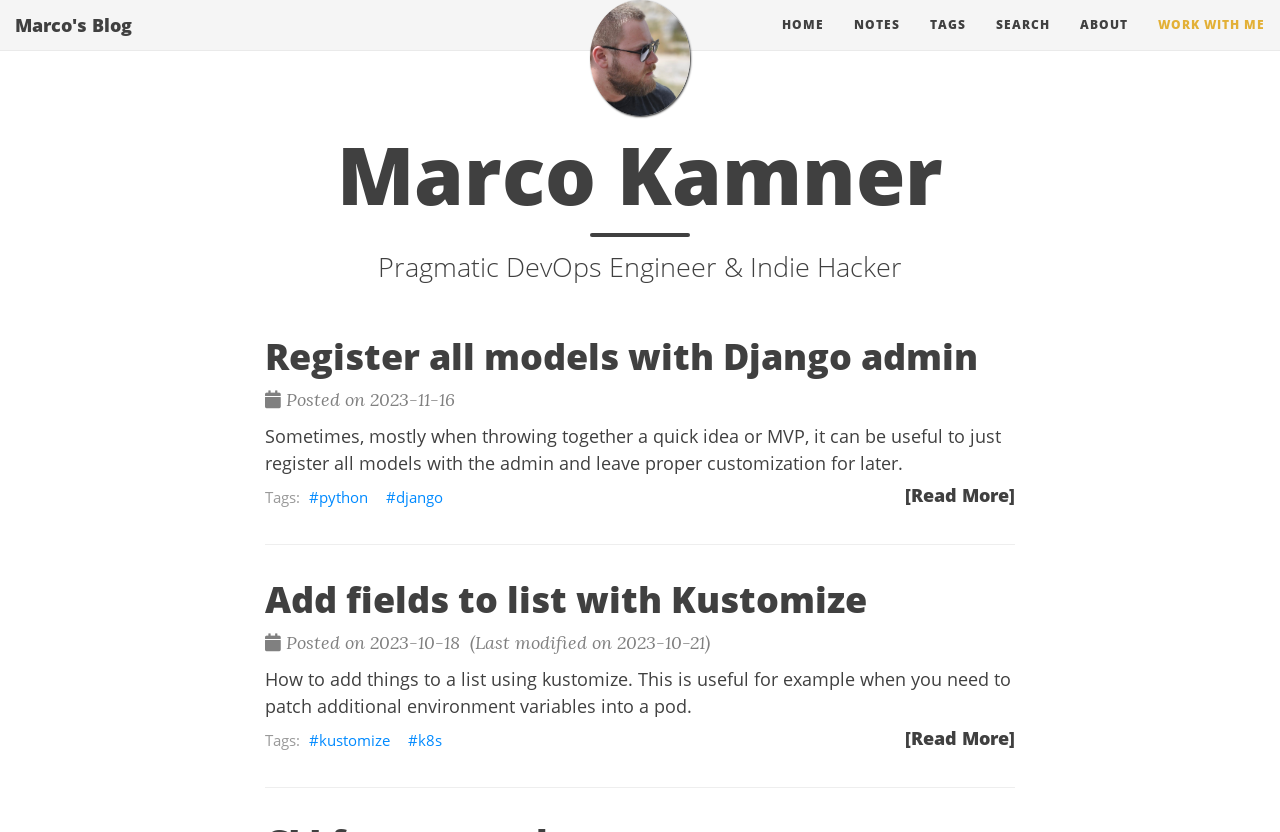Based on the element description Marco's Blog, identify the bounding box of the UI element in the given webpage screenshot. The coordinates should be in the format (top-left x, top-left y, bottom-right x, bottom-right y) and must be between 0 and 1.

[0.0, 0.024, 0.115, 0.084]